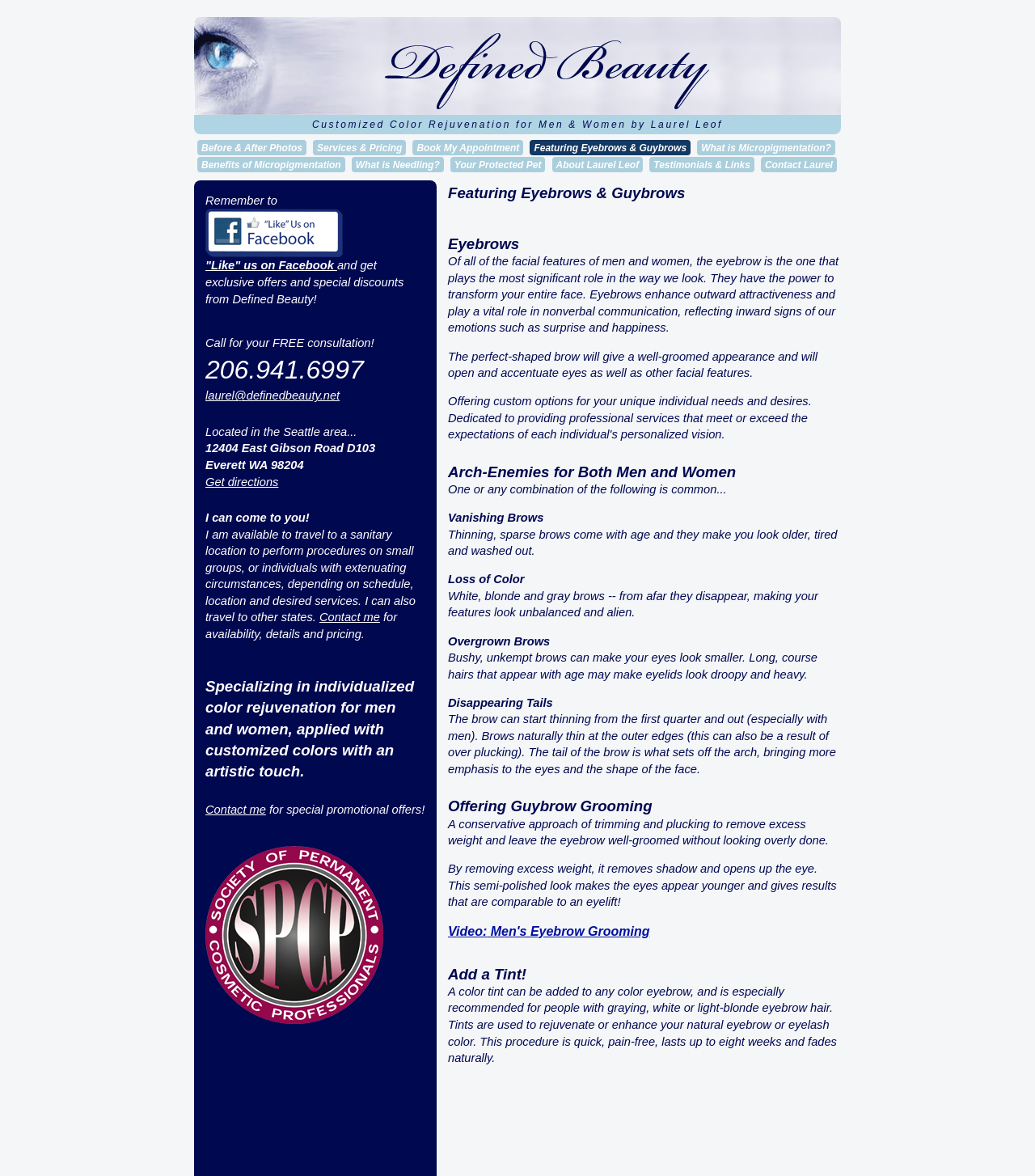Respond with a single word or phrase for the following question: 
What is the purpose of micropigmentation?

Color rejuvenation